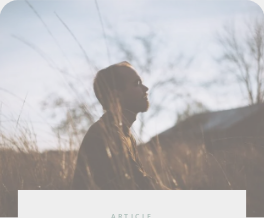What time of day is depicted in the image?
By examining the image, provide a one-word or phrase answer.

Daytime